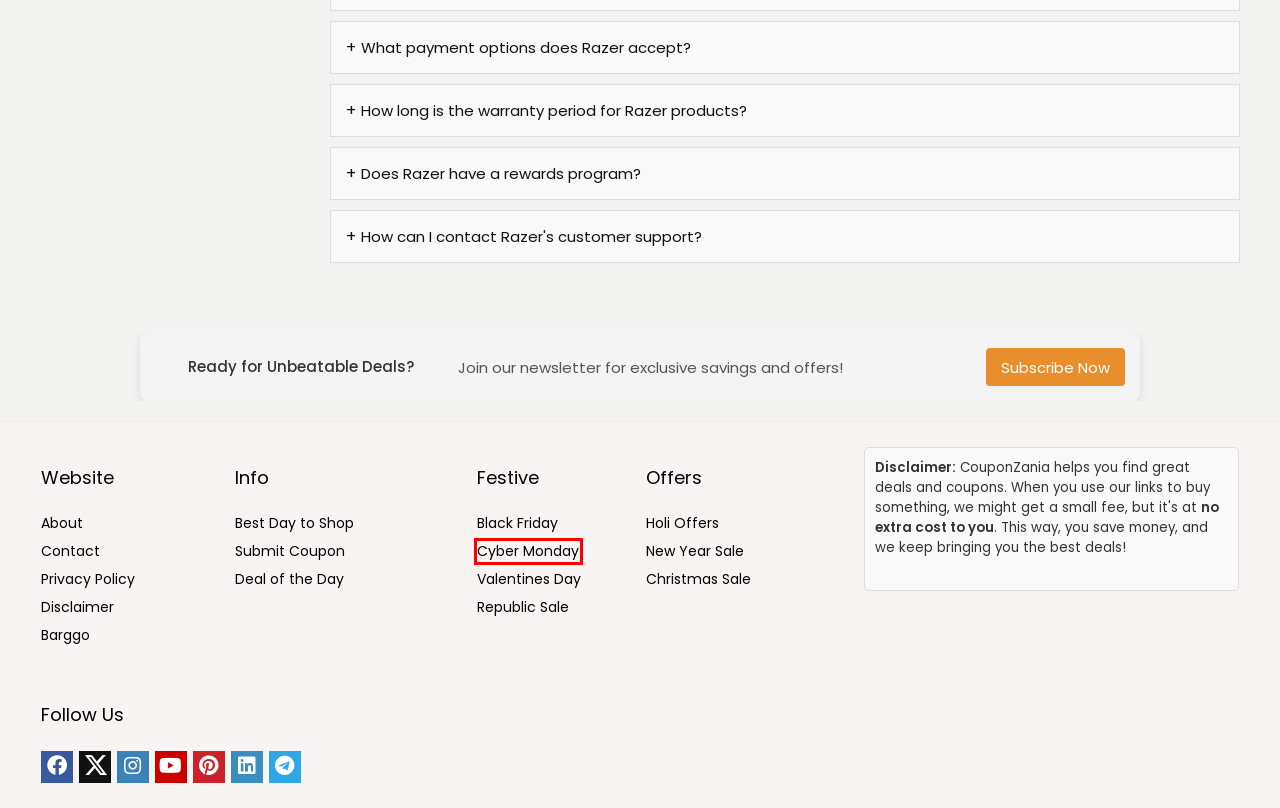Examine the screenshot of the webpage, which has a red bounding box around a UI element. Select the webpage description that best fits the new webpage after the element inside the red bounding box is clicked. Here are the choices:
A. Submit your coupon | CouponZania
B. Barggo: Coupons, Offers, Promo, Deals & Discount Code
C. Cyber Monday Coupons & Deals: 95% OFF | Jun 2024
D. Deals Of The Day: Best Coupons & Offers Today: Jun 2024
E. Republic Day Sale, Deals & Offers 2024: Up To 85% OFF 🔥
F. Copyright, Disclaimer and FTC Disclosure | CouponZania
G. New Year Sale & Discount: Up To 90% OFF | Jun 2024
H. The Best Days To Shop In 2024 - Save Big!! | CouponZania

C